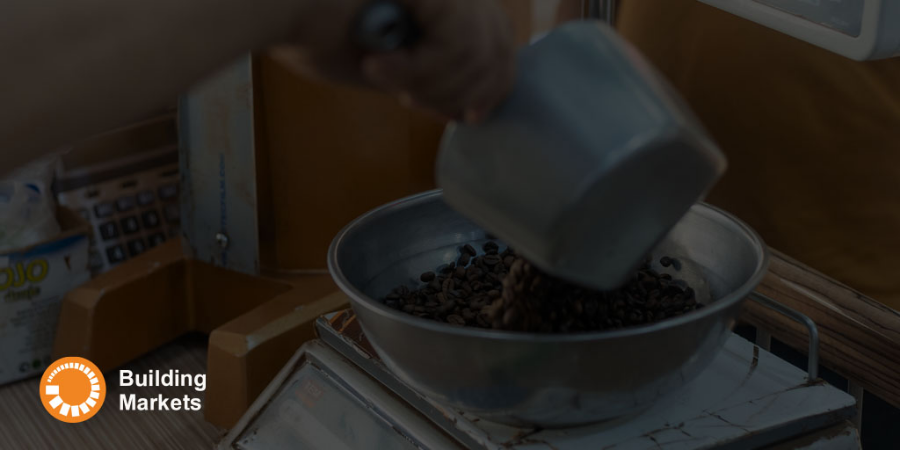What is the logo in the lower left corner?
From the image, respond using a single word or phrase.

Building Markets